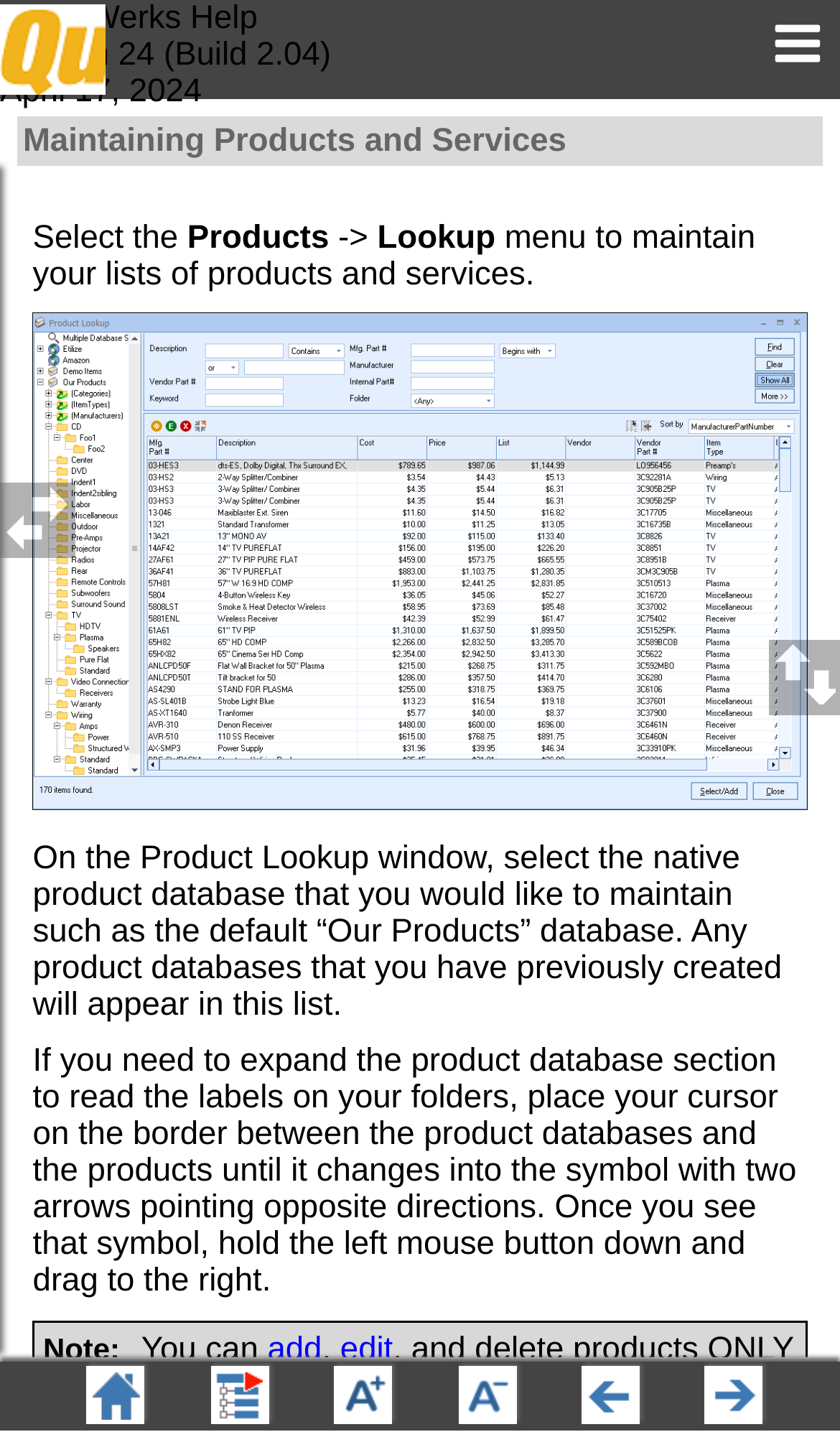What is the date of the current QuoteWerks build?
Kindly offer a detailed explanation using the data available in the image.

I found the date information in the top section of the webpage, where it says 'April 17, 2024'.